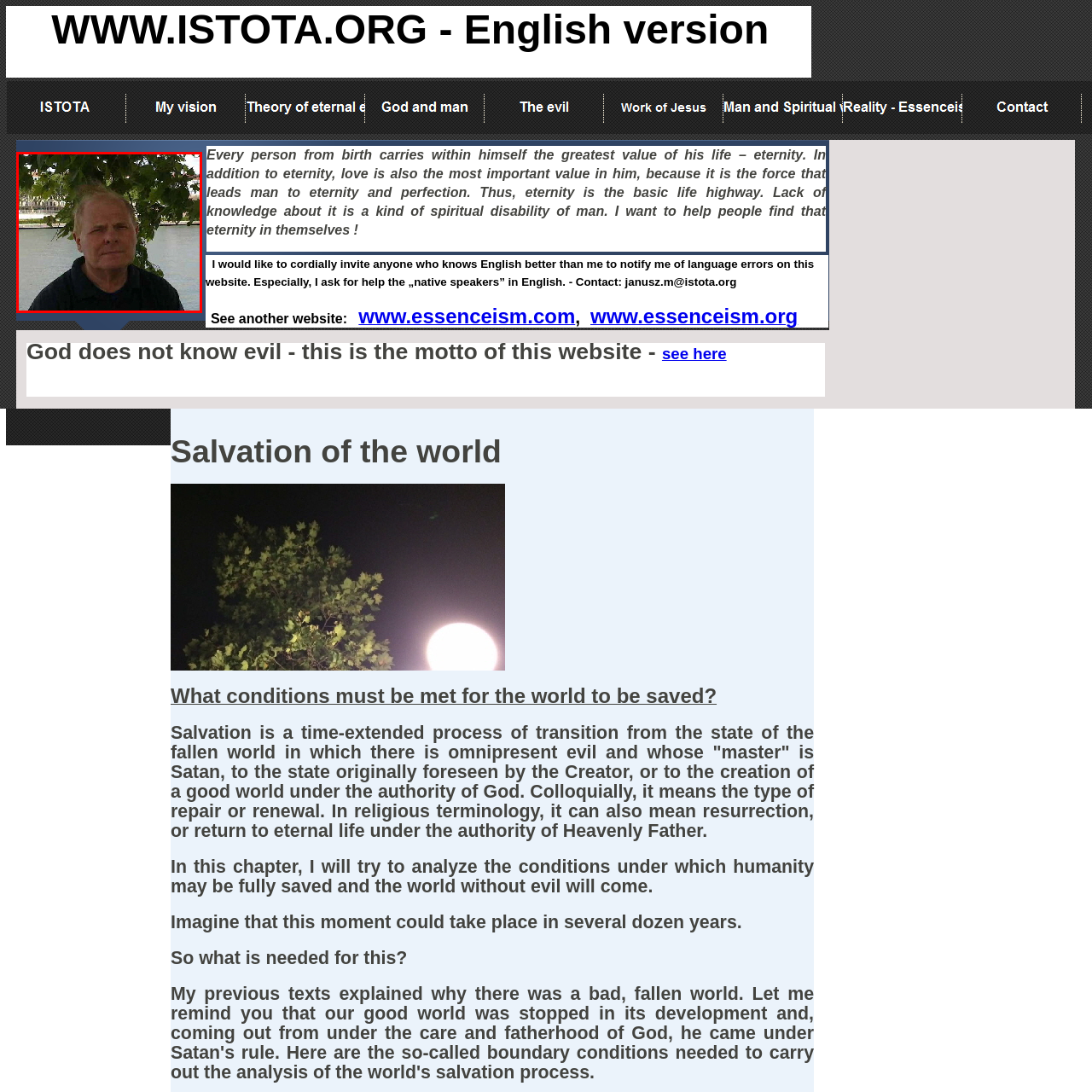Offer a comprehensive description of the image enclosed by the red box.

The image features a man with short, light brown hair standing outdoors, possibly by a riverbank. He is wearing a dark shirt and appears to be looking directly at the camera with a calm expression. Behind him, lush green leaves suggest a natural setting, while the water visible in the background hints at a serene landscape. This image is associated with a broader context discussing themes of salvation, the value of eternity, and spiritual awareness, reflecting the significance of personal growth and understanding within the text titled "5. Salvation of the world." The setting captures a moment of introspection and connection to nature, aligning with the themes of renewal and self-discovery.